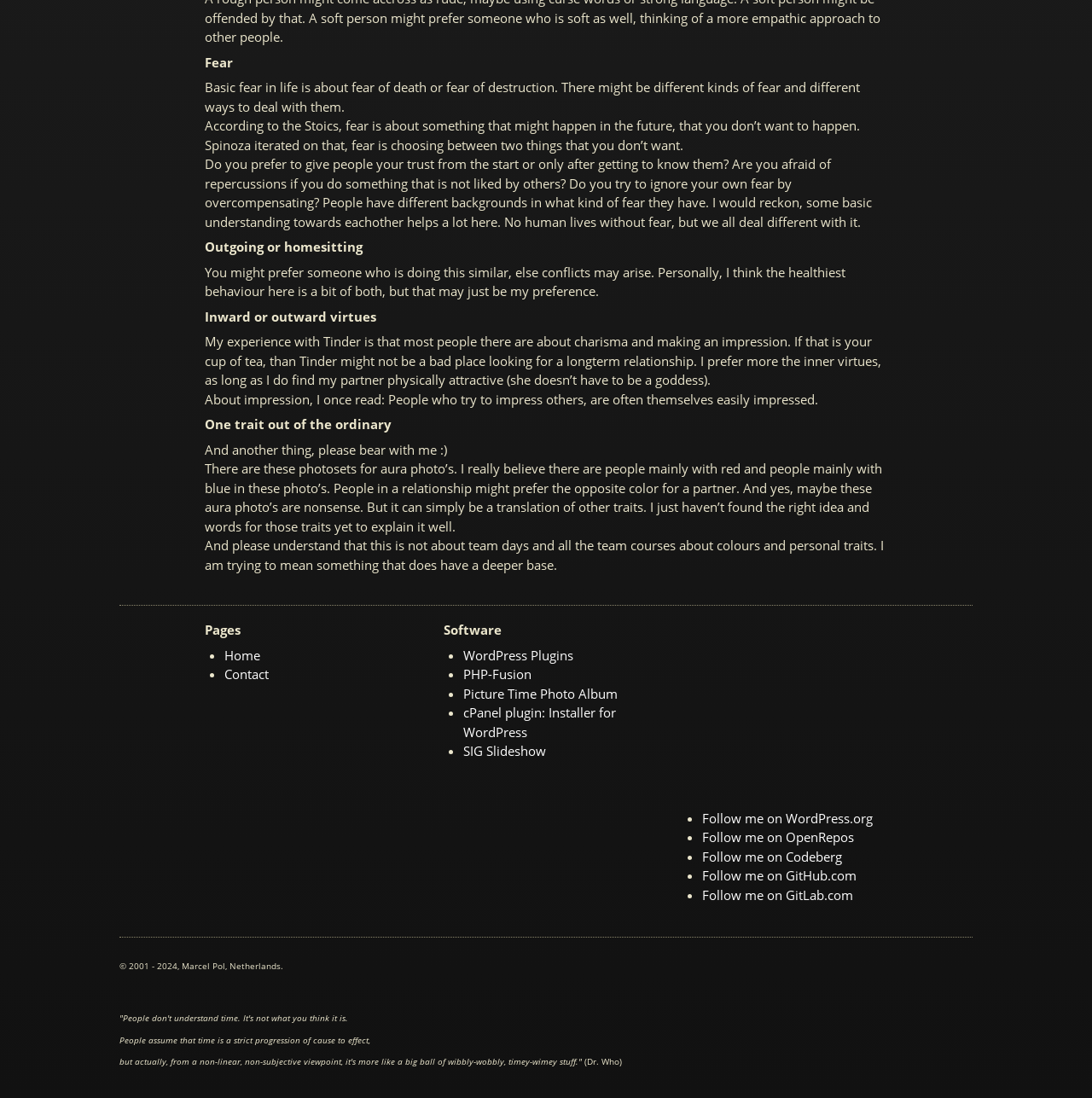Use the details in the image to answer the question thoroughly: 
What is the author's opinion on people who try to impress others?

The author believes that people who try to impress others are often easily impressed themselves, as stated in the text 'About impression, I once read: People who try to impress others, are often themselves easily impressed.' This suggests that the author views people who try to impress others as lacking confidence or self-awareness.